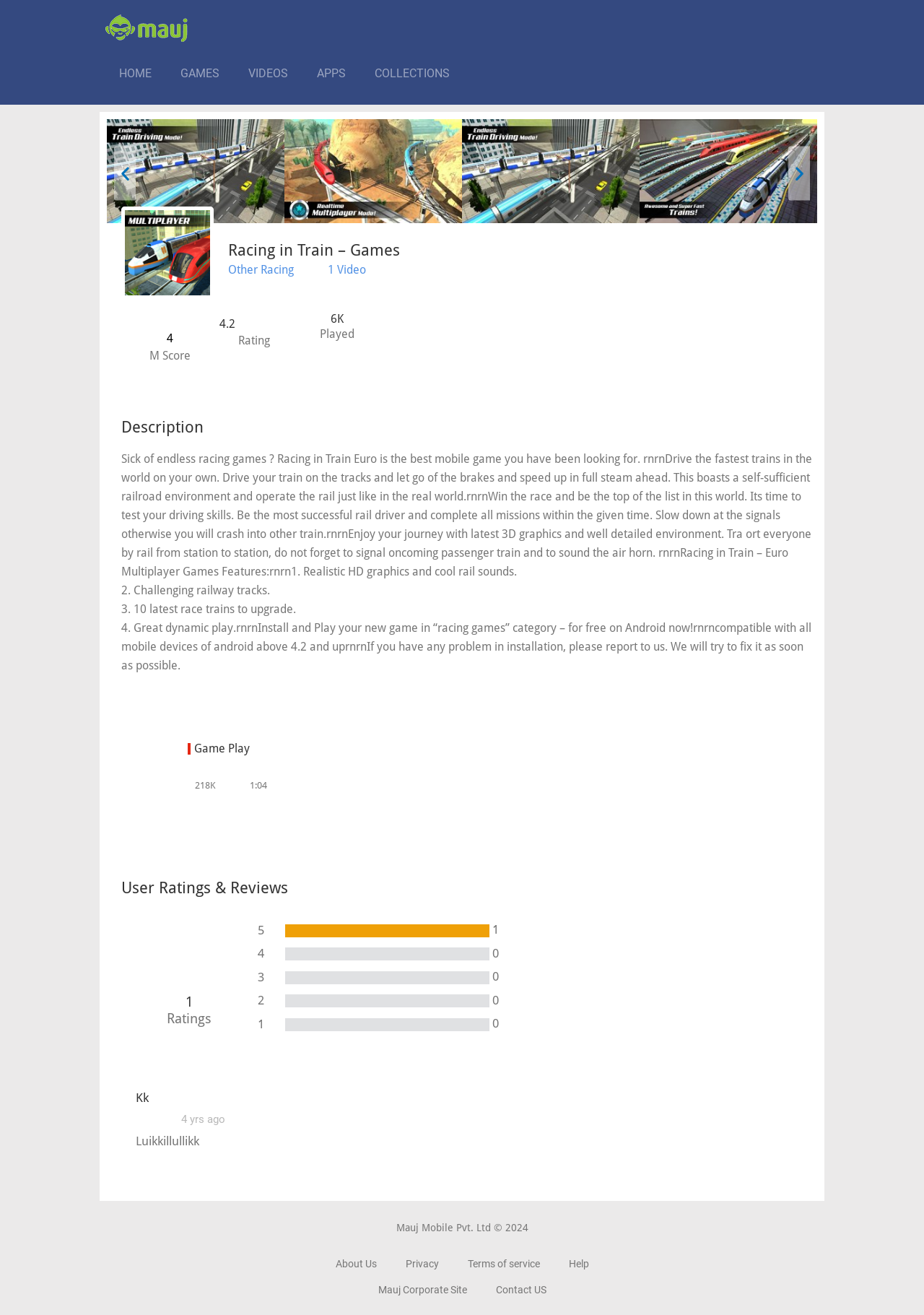Please provide the bounding box coordinates for the element that needs to be clicked to perform the instruction: "Check the user ratings and reviews". The coordinates must consist of four float numbers between 0 and 1, formatted as [left, top, right, bottom].

[0.131, 0.669, 0.869, 0.681]